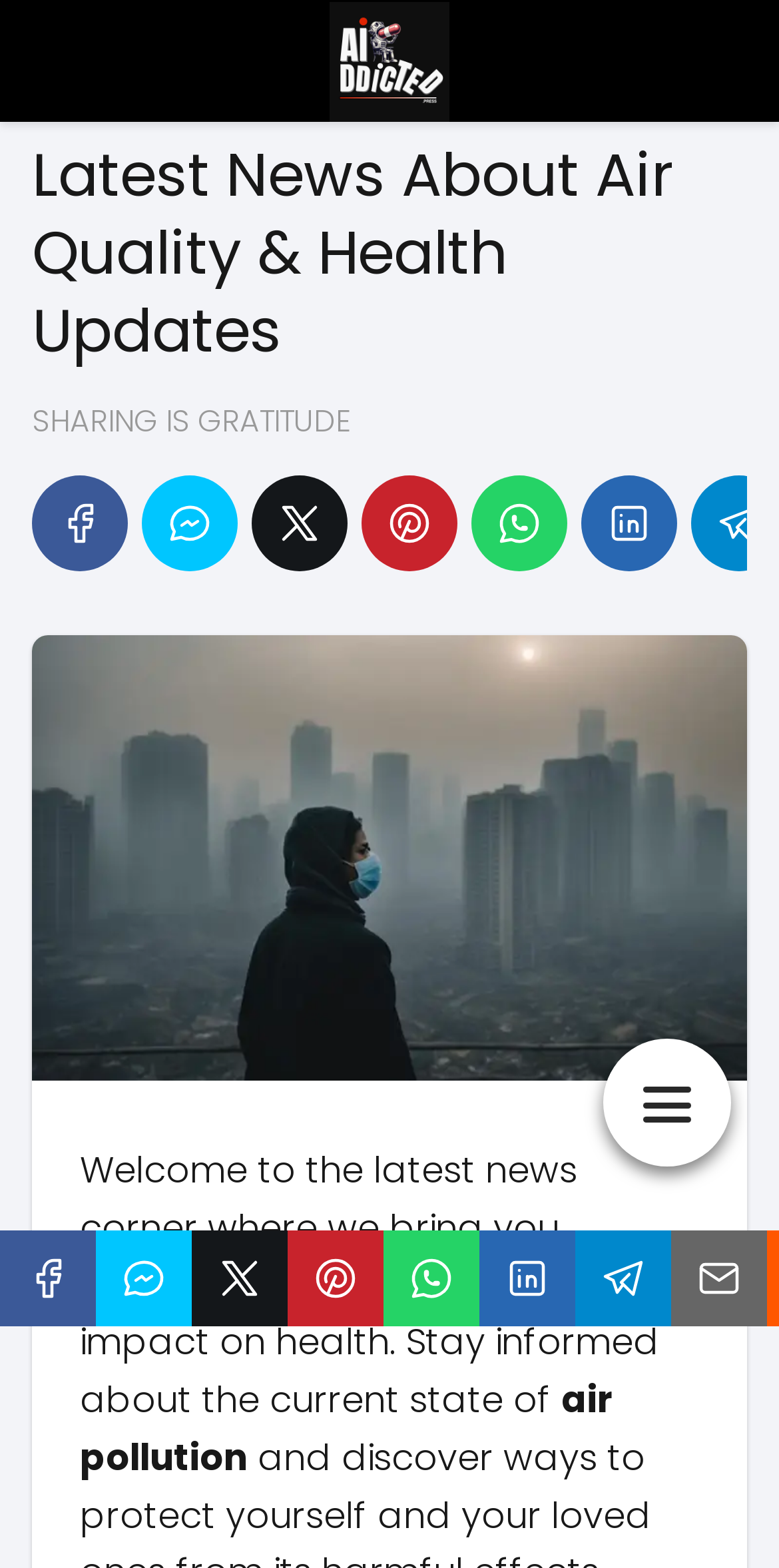Could you determine the bounding box coordinates of the clickable element to complete the instruction: "Share on LinkedIn"? Provide the coordinates as four float numbers between 0 and 1, i.e., [left, top, right, bottom].

[0.746, 0.303, 0.869, 0.364]